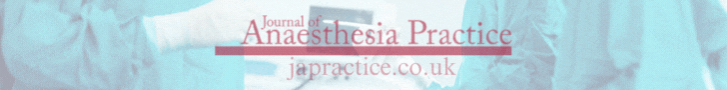What is the website URL featured on the banner?
Using the visual information, answer the question in a single word or phrase.

japractice.co.uk